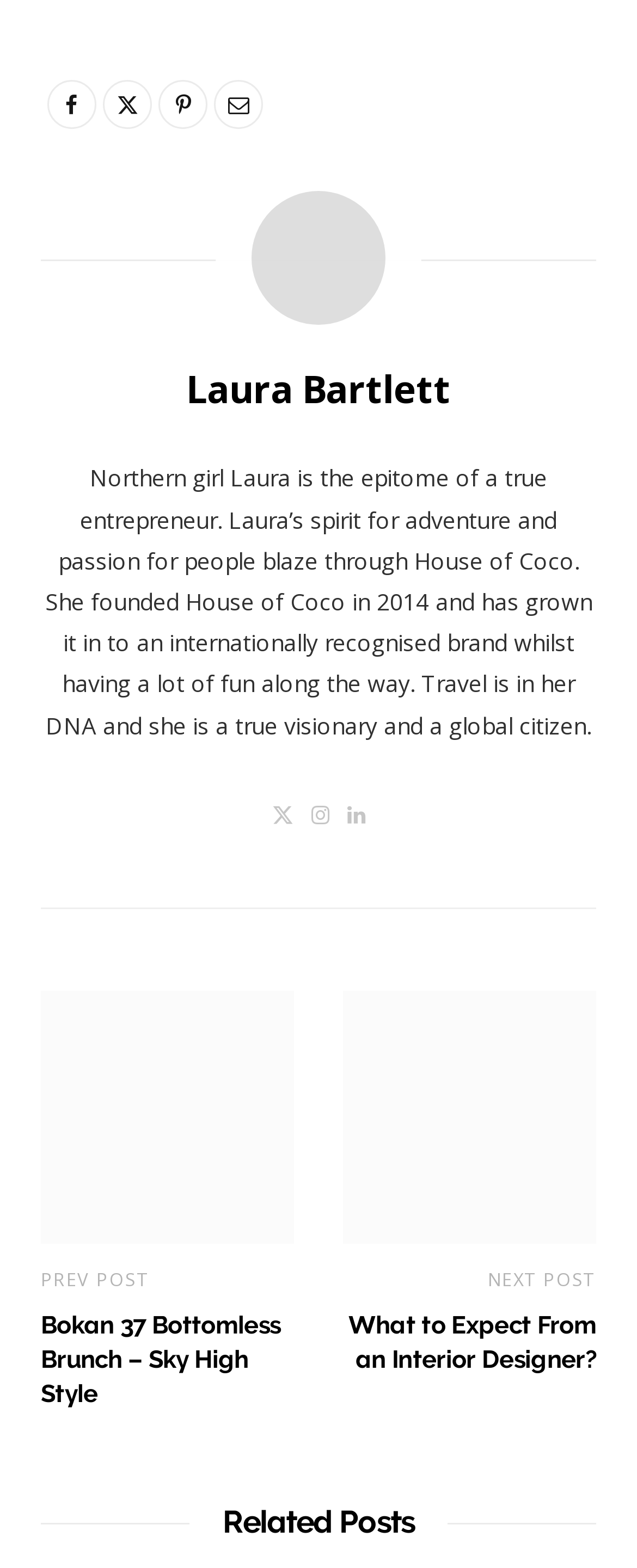Identify the bounding box coordinates of the part that should be clicked to carry out this instruction: "Read the previous post".

[0.064, 0.808, 0.234, 0.823]